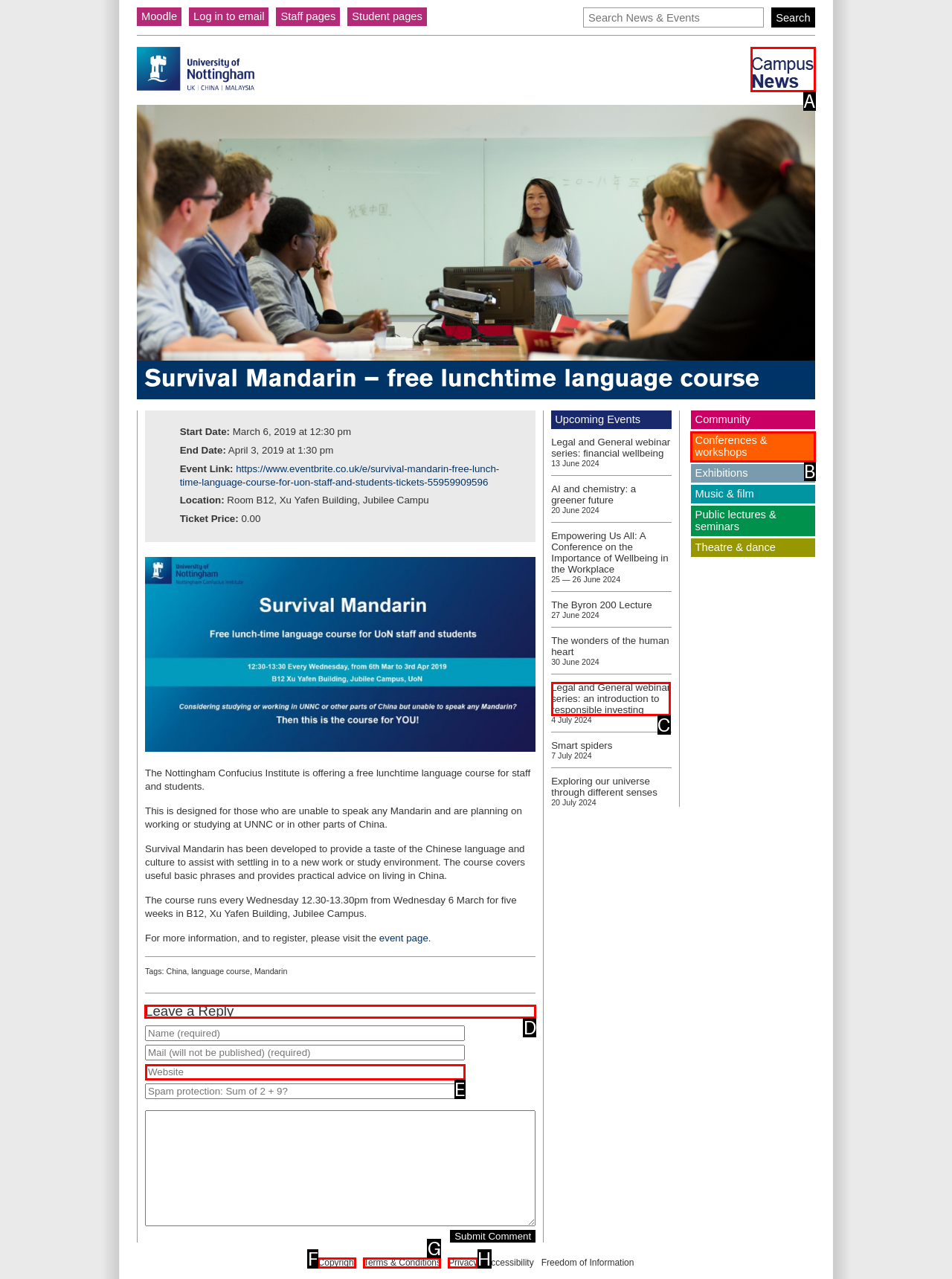Select the HTML element that should be clicked to accomplish the task: Leave a reply Reply with the corresponding letter of the option.

D